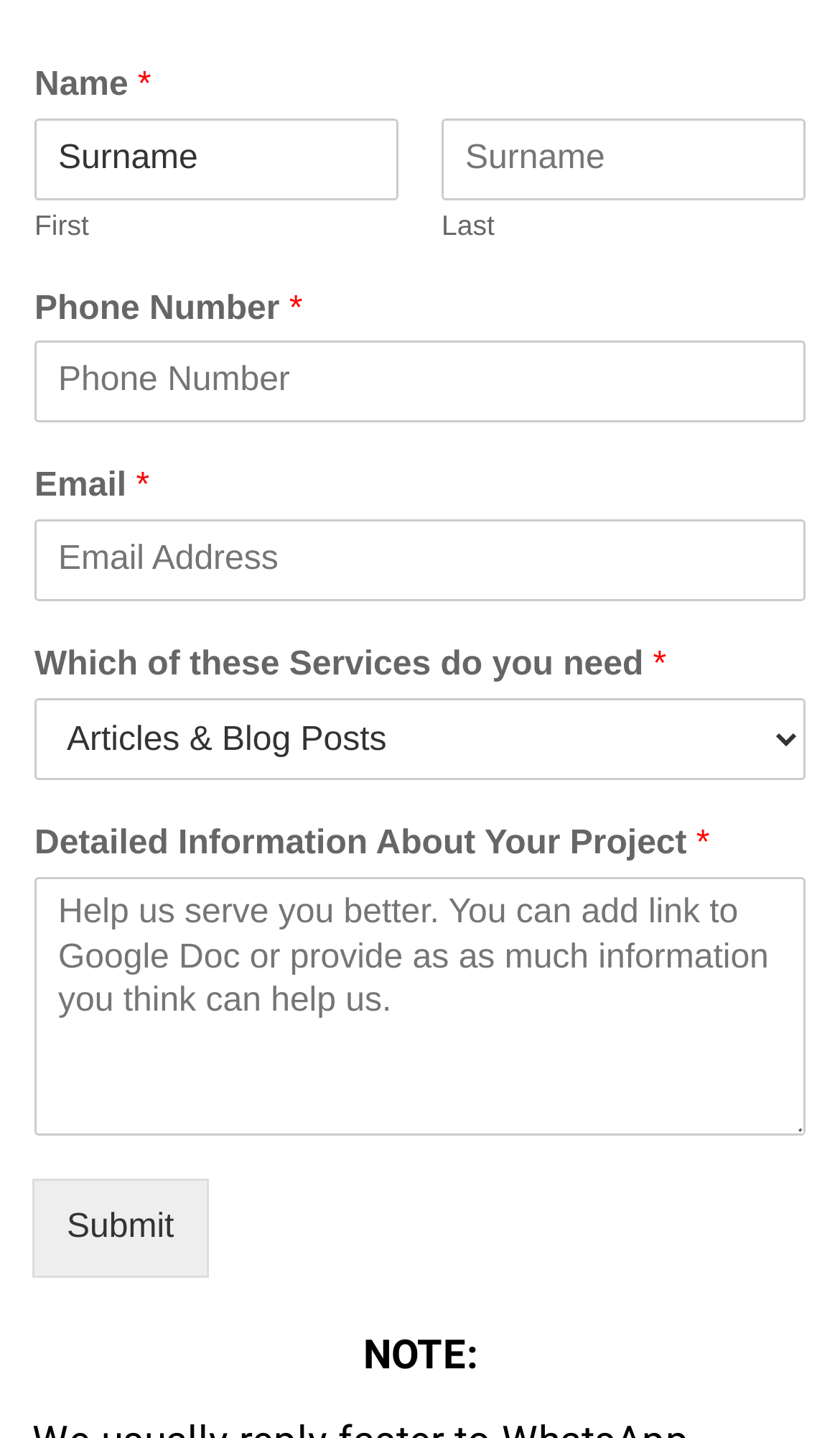Respond to the question below with a single word or phrase: What is the note at the bottom of the page?

NOTE: